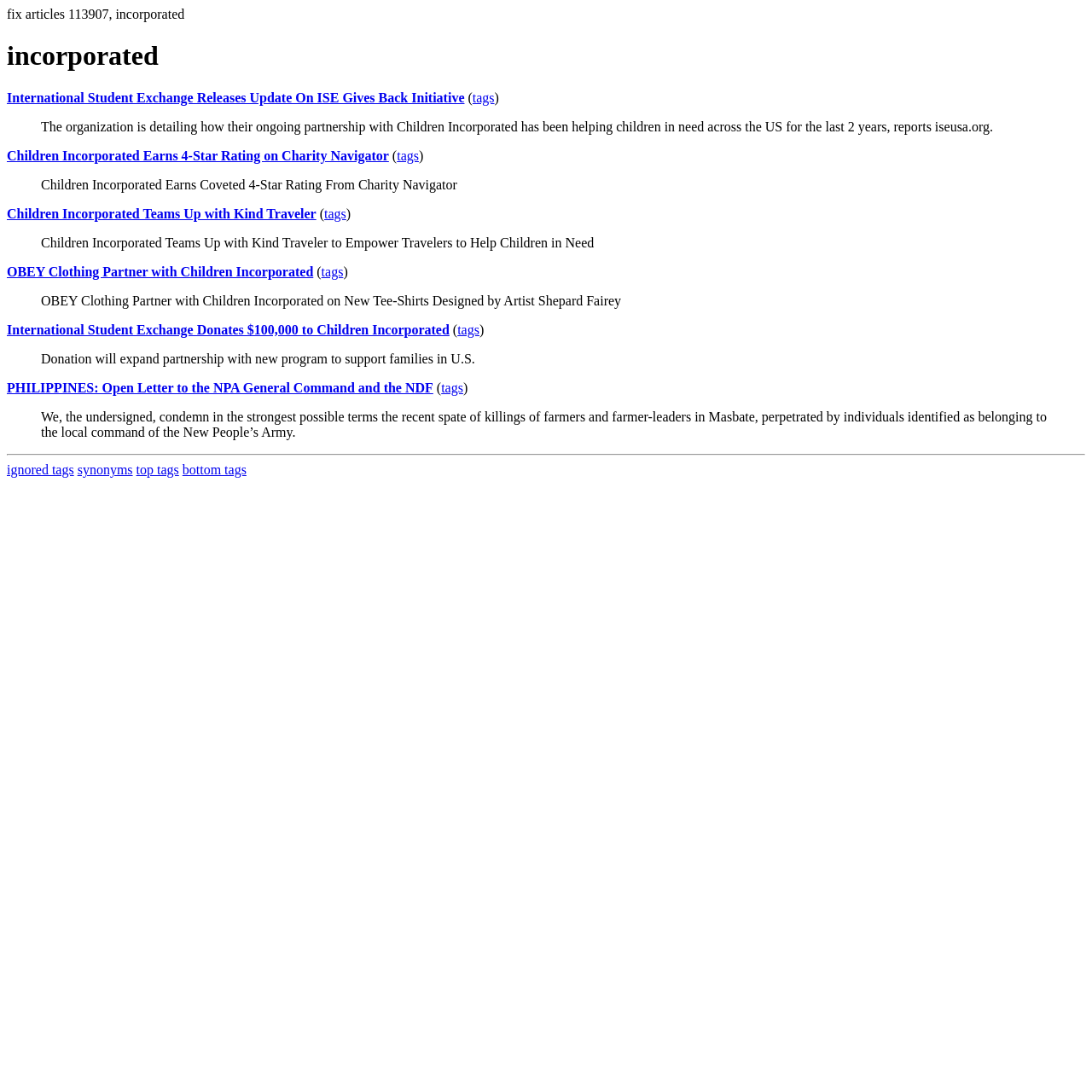Provide the bounding box coordinates of the section that needs to be clicked to accomplish the following instruction: "Read the article 'Children Incorporated Earns 4-Star Rating on Charity Navigator'."

[0.006, 0.136, 0.356, 0.149]